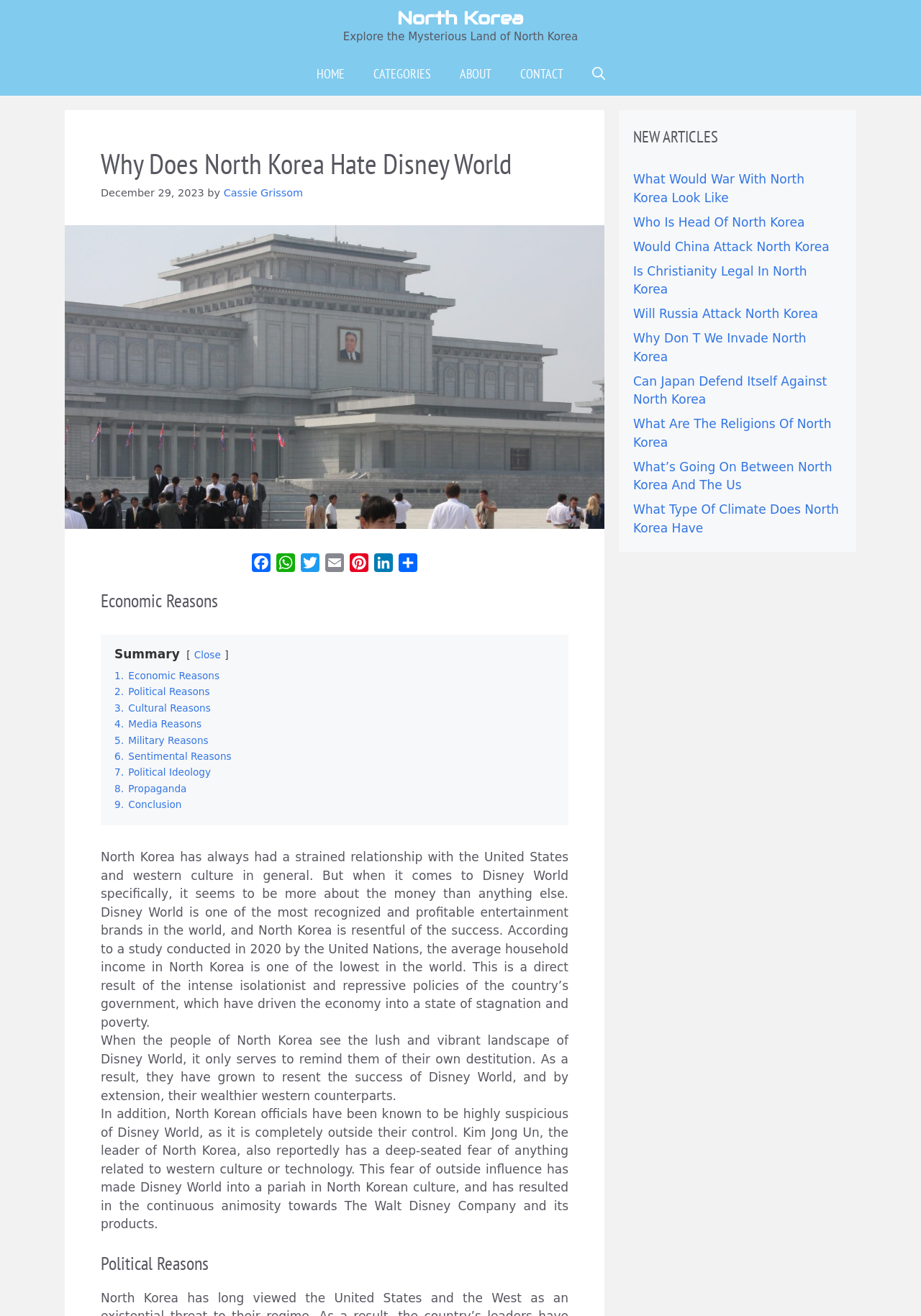Reply to the question with a single word or phrase:
How many social media links are available below the article?

7